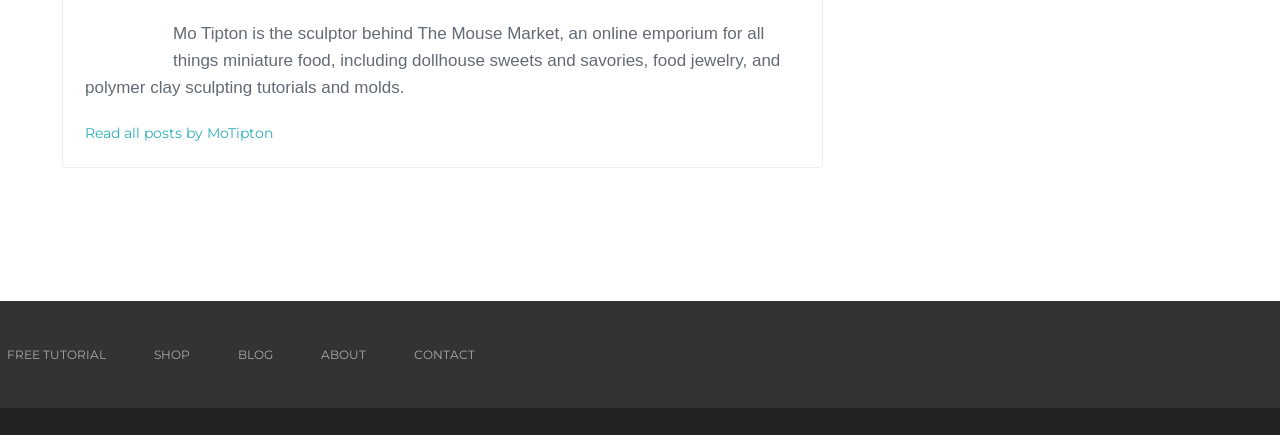Reply to the question with a single word or phrase:
What is the name of the online emporium?

The Mouse Market